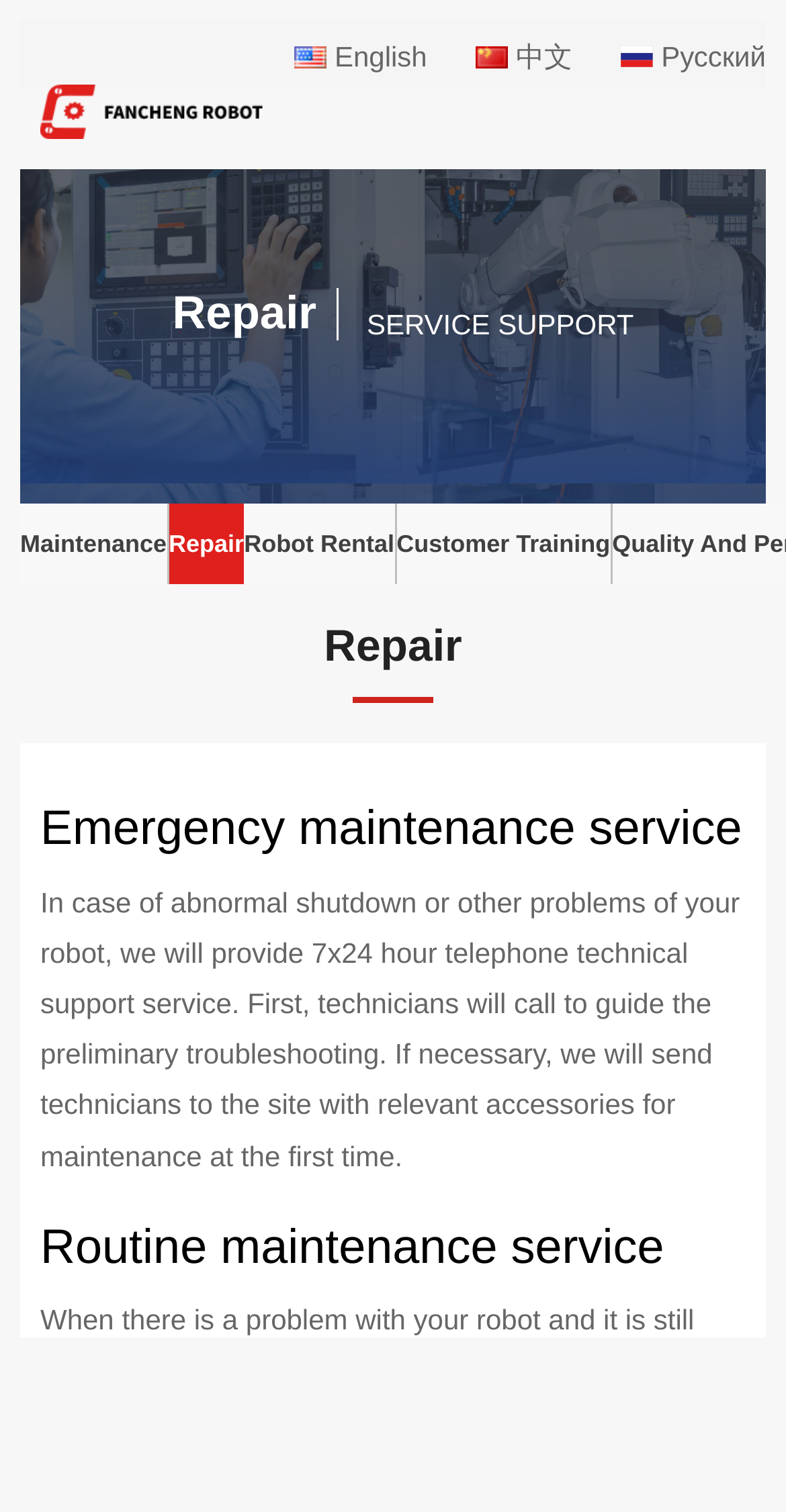Kindly determine the bounding box coordinates of the area that needs to be clicked to fulfill this instruction: "View Maintenance service".

[0.026, 0.333, 0.212, 0.387]